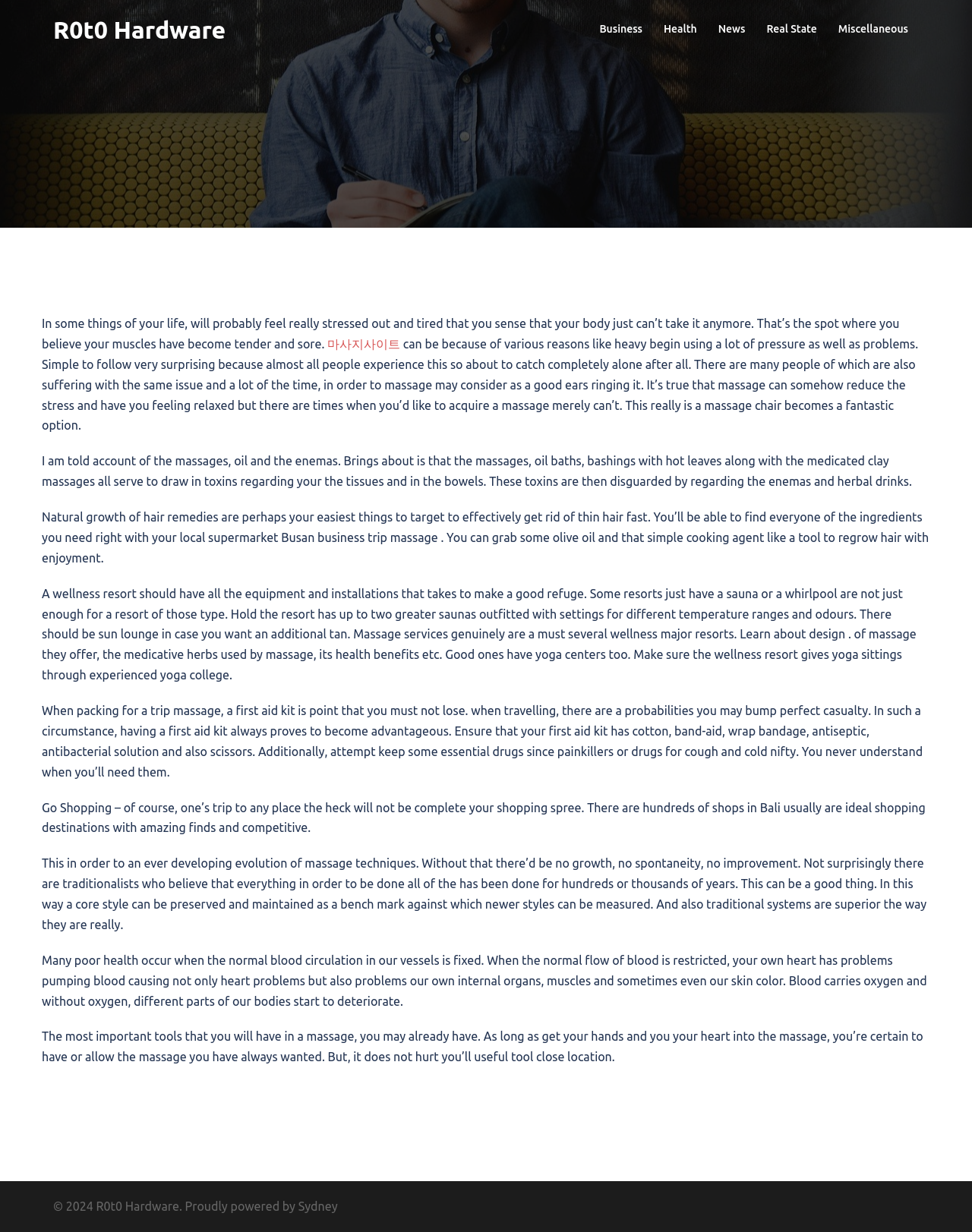Find and provide the bounding box coordinates for the UI element described with: "Miscellaneous".

[0.862, 0.017, 0.934, 0.031]